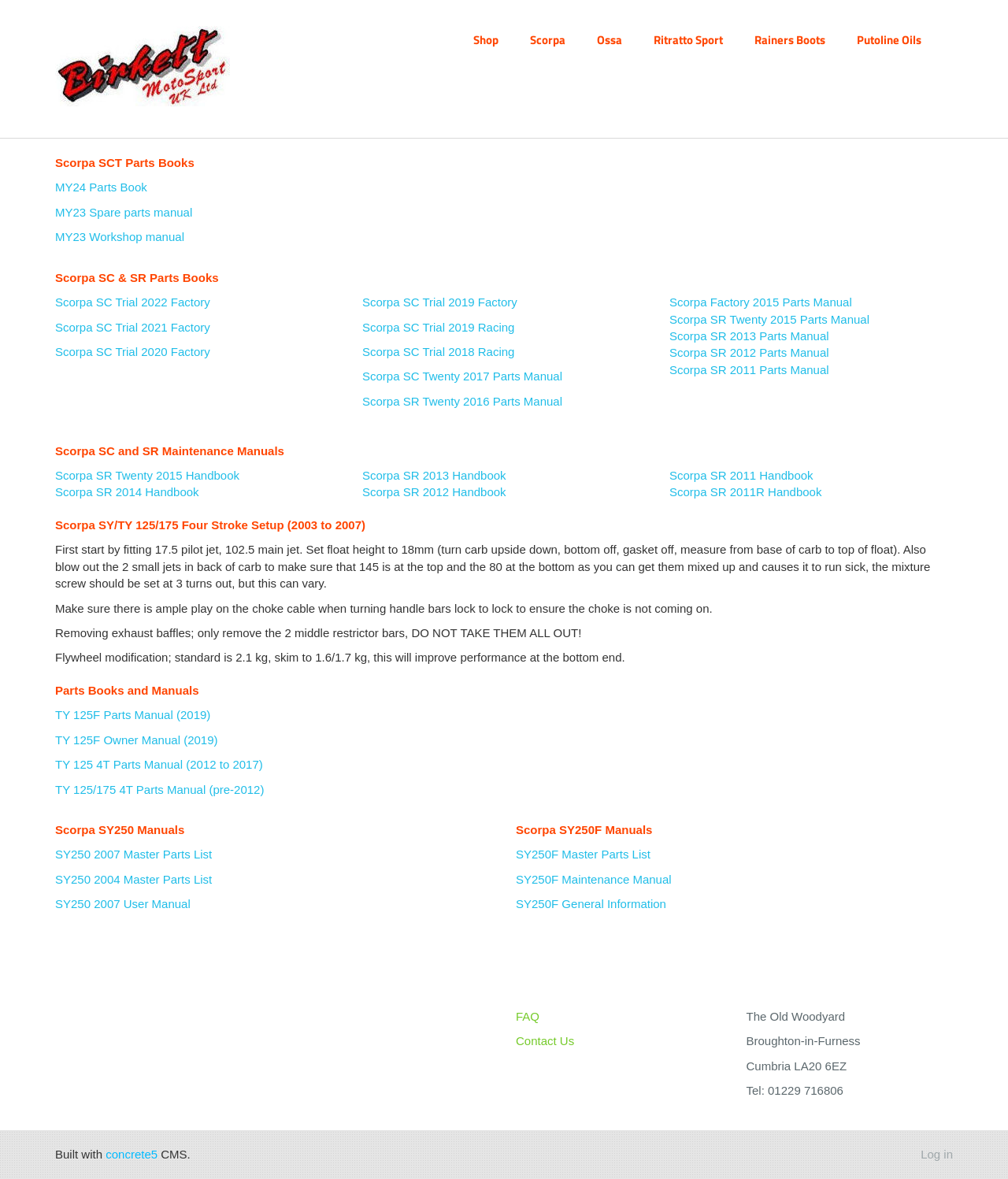Find the bounding box coordinates of the element's region that should be clicked in order to follow the given instruction: "View the 'Scorpa SR Twenty 2015 Handbook'". The coordinates should consist of four float numbers between 0 and 1, i.e., [left, top, right, bottom].

[0.055, 0.398, 0.238, 0.409]